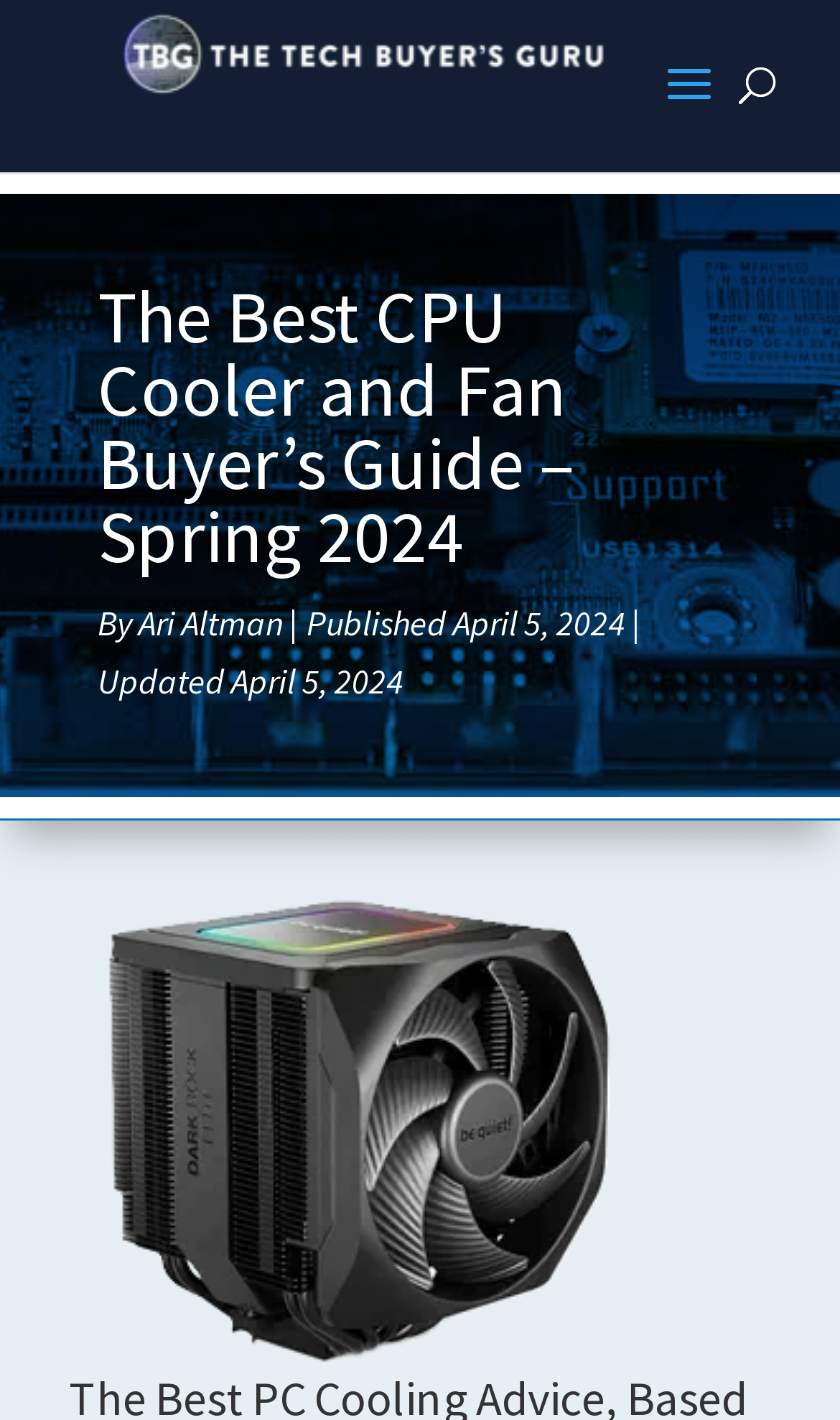Find the bounding box coordinates for the HTML element described in this sentence: "alt="The Tech Buyer's Guru"". Provide the coordinates as four float numbers between 0 and 1, in the format [left, top, right, bottom].

[0.146, 0.042, 0.762, 0.073]